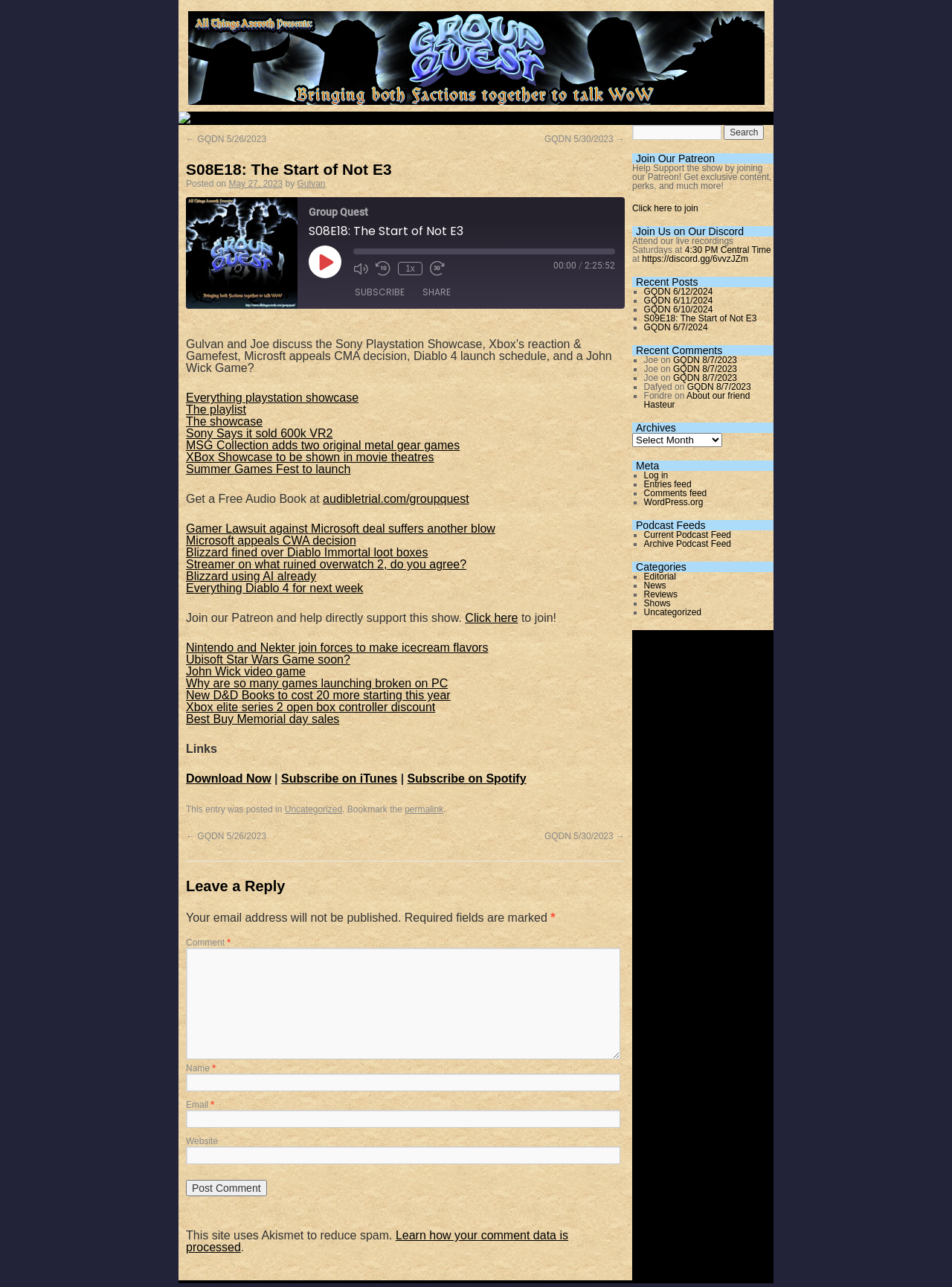Can you show the bounding box coordinates of the region to click on to complete the task described in the instruction: "Play the episode"?

[0.324, 0.191, 0.359, 0.216]